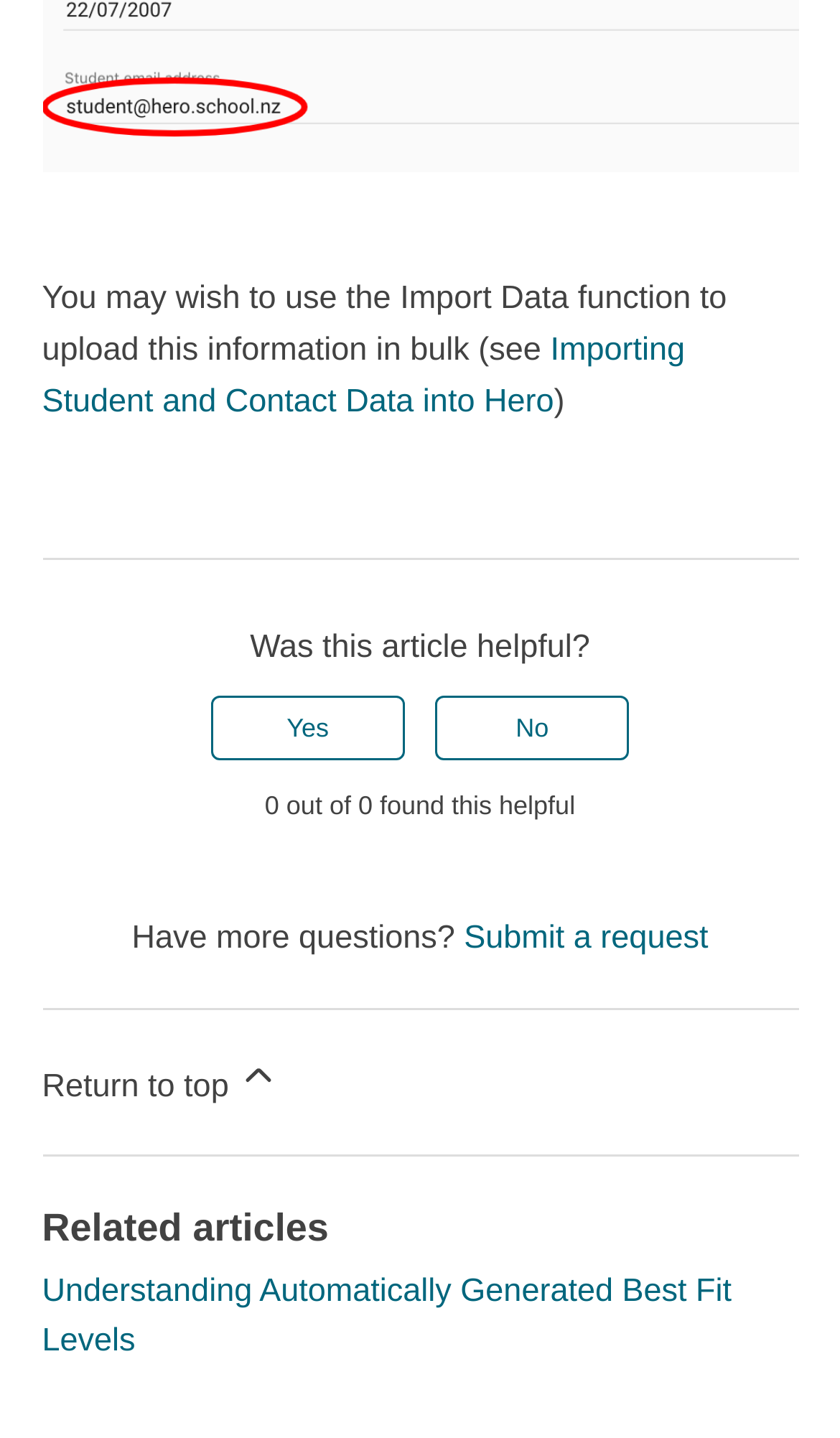How many buttons are in the 'Was this article helpful?' section?
Answer the question with a single word or phrase derived from the image.

2